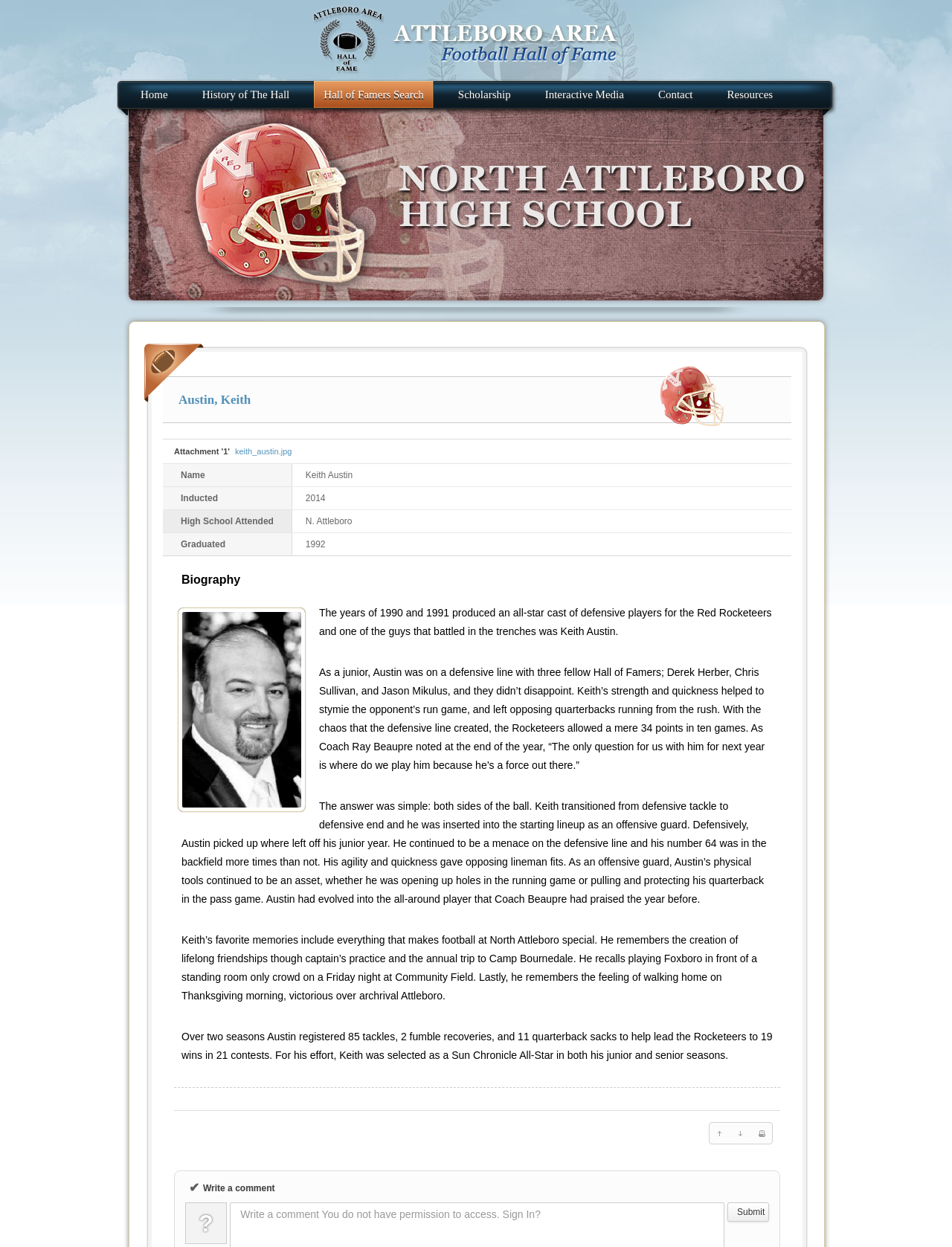Determine the bounding box for the described UI element: "PrintPrint".

[0.789, 0.9, 0.811, 0.917]